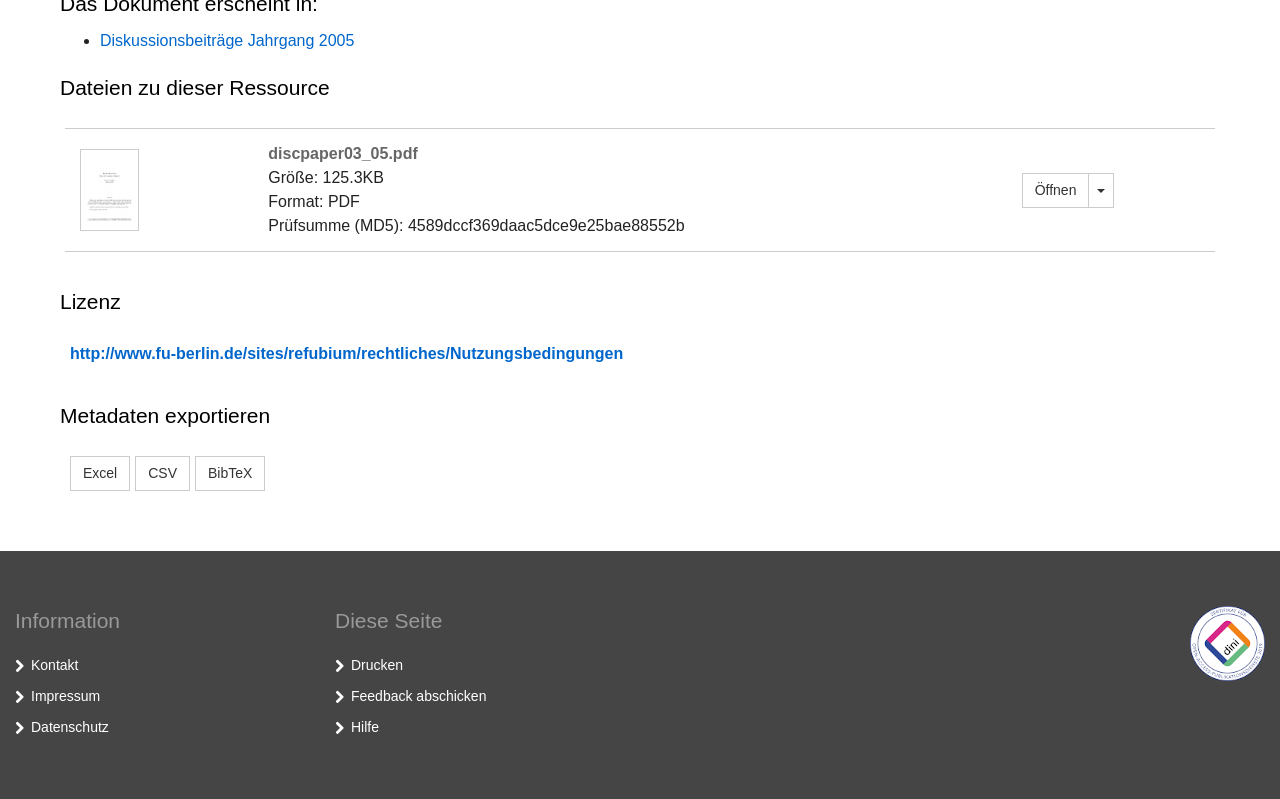Determine the bounding box coordinates for the region that must be clicked to execute the following instruction: "Open Diskussionsbeiträge Jahrgang 2005".

[0.078, 0.04, 0.277, 0.061]